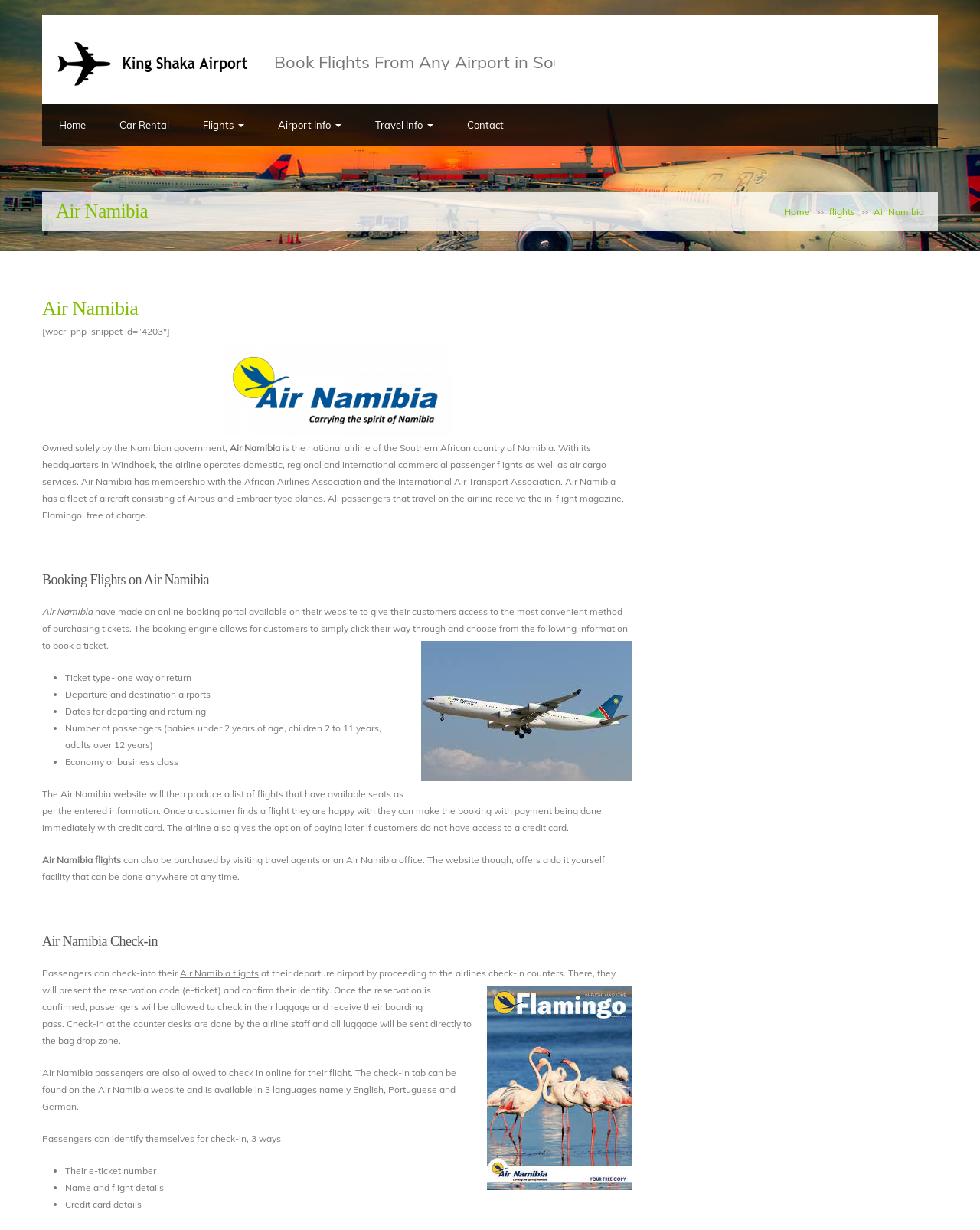Locate the bounding box of the UI element with the following description: "Car Rental".

[0.105, 0.085, 0.19, 0.119]